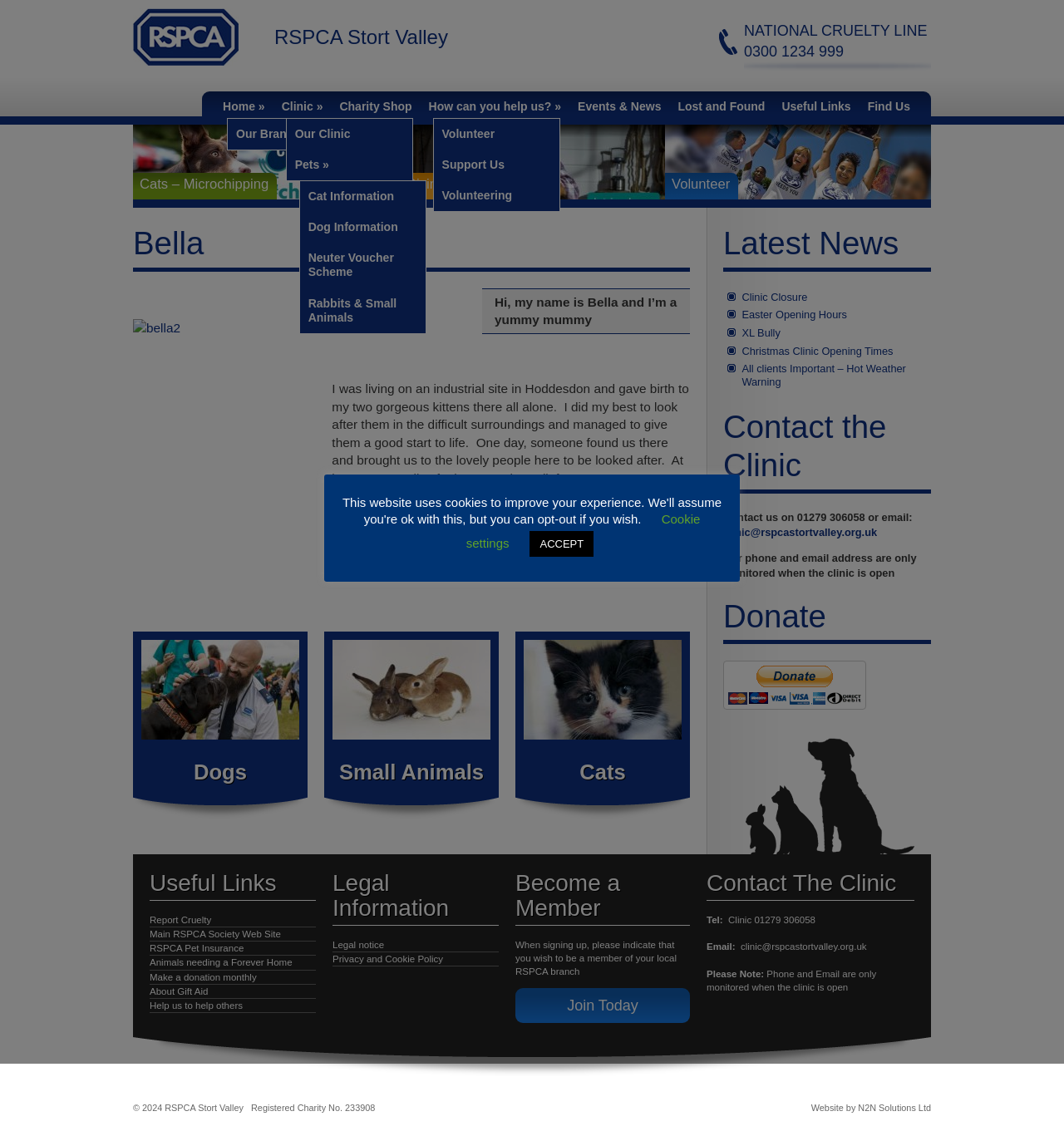Please specify the bounding box coordinates of the clickable region to carry out the following instruction: "Click on the 'Home »' link". The coordinates should be four float numbers between 0 and 1, in the format [left, top, right, bottom].

[0.207, 0.084, 0.251, 0.104]